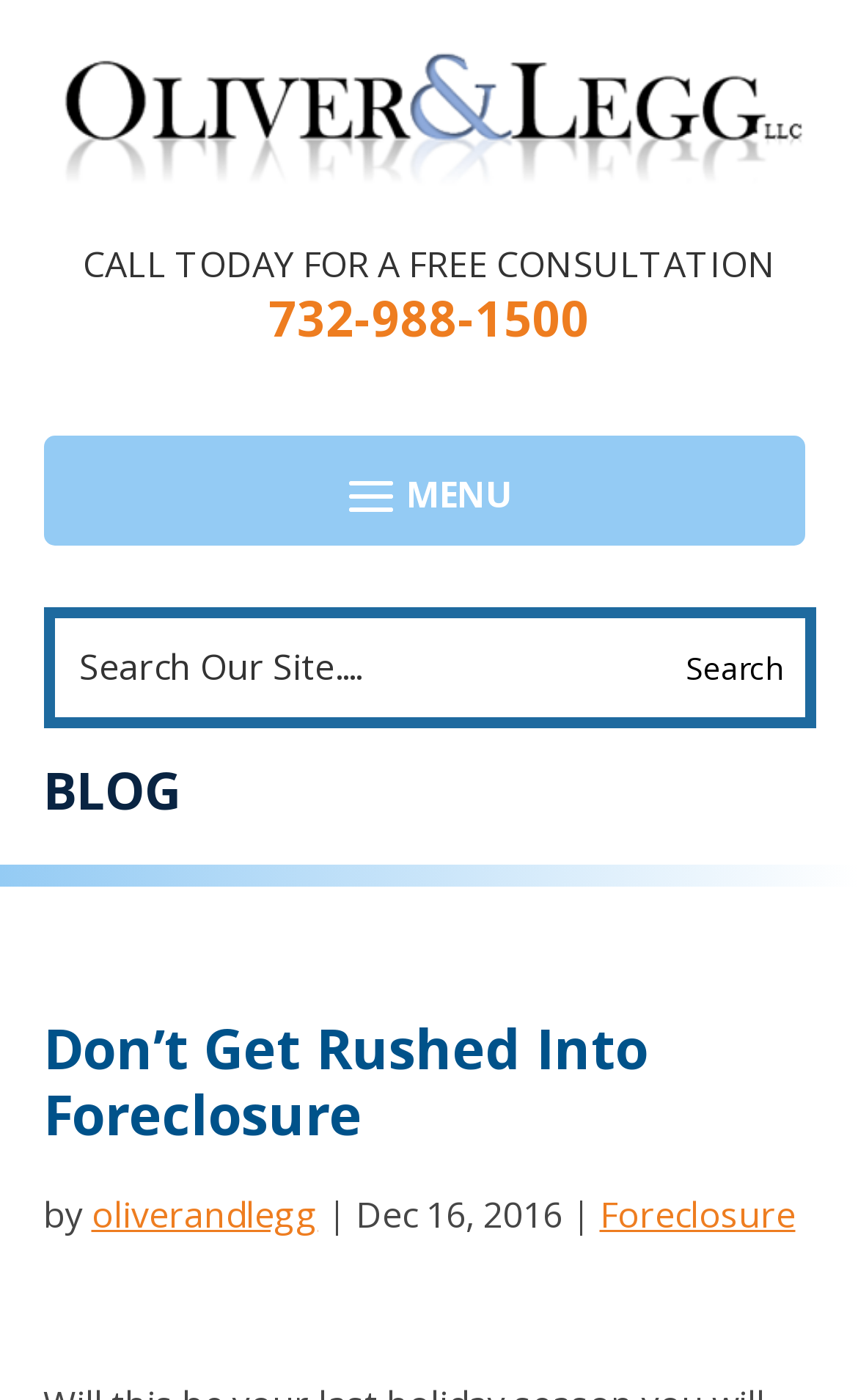Please find the bounding box for the UI element described by: "oliverandlegg".

[0.106, 0.85, 0.371, 0.885]